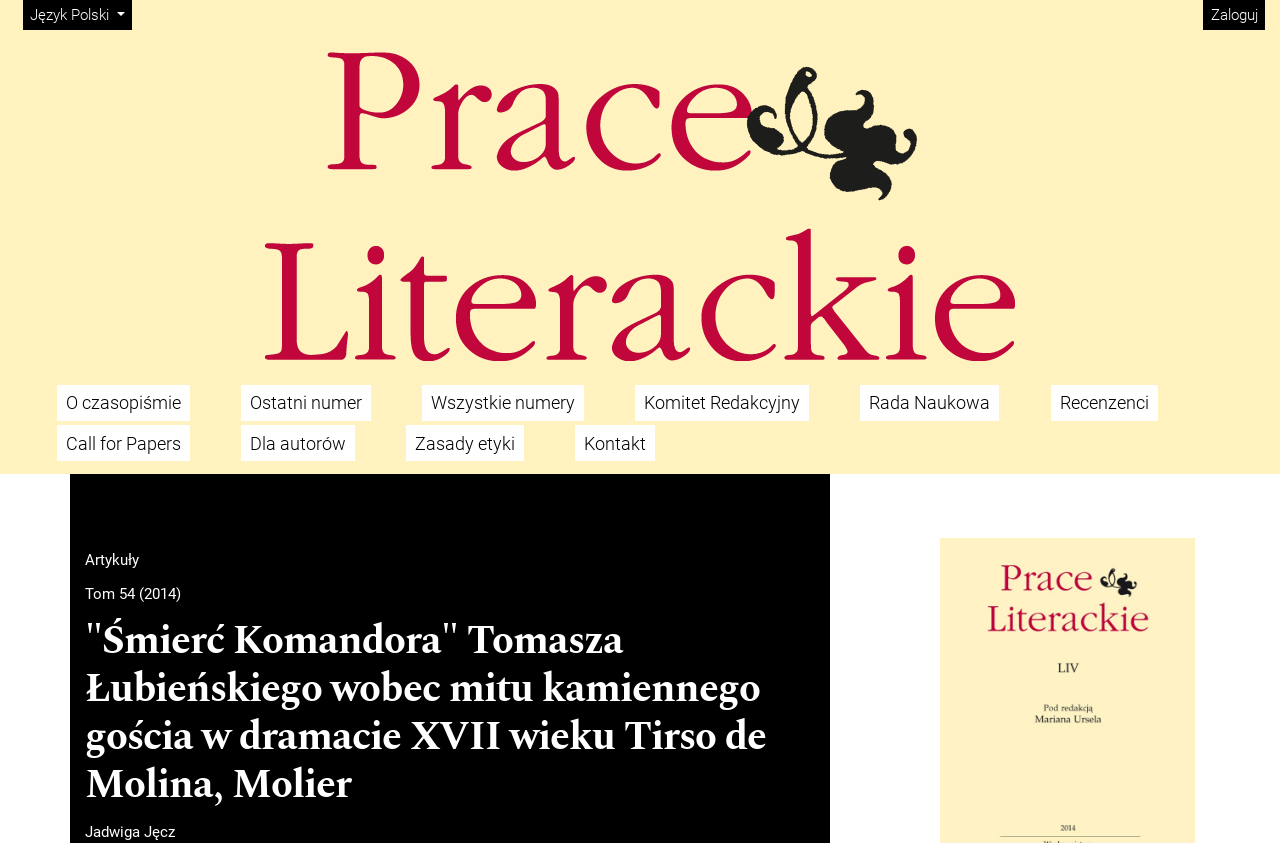Please locate the bounding box coordinates of the element that should be clicked to complete the given instruction: "Read the article 'Tom 54 (2014)'".

[0.066, 0.691, 0.141, 0.719]